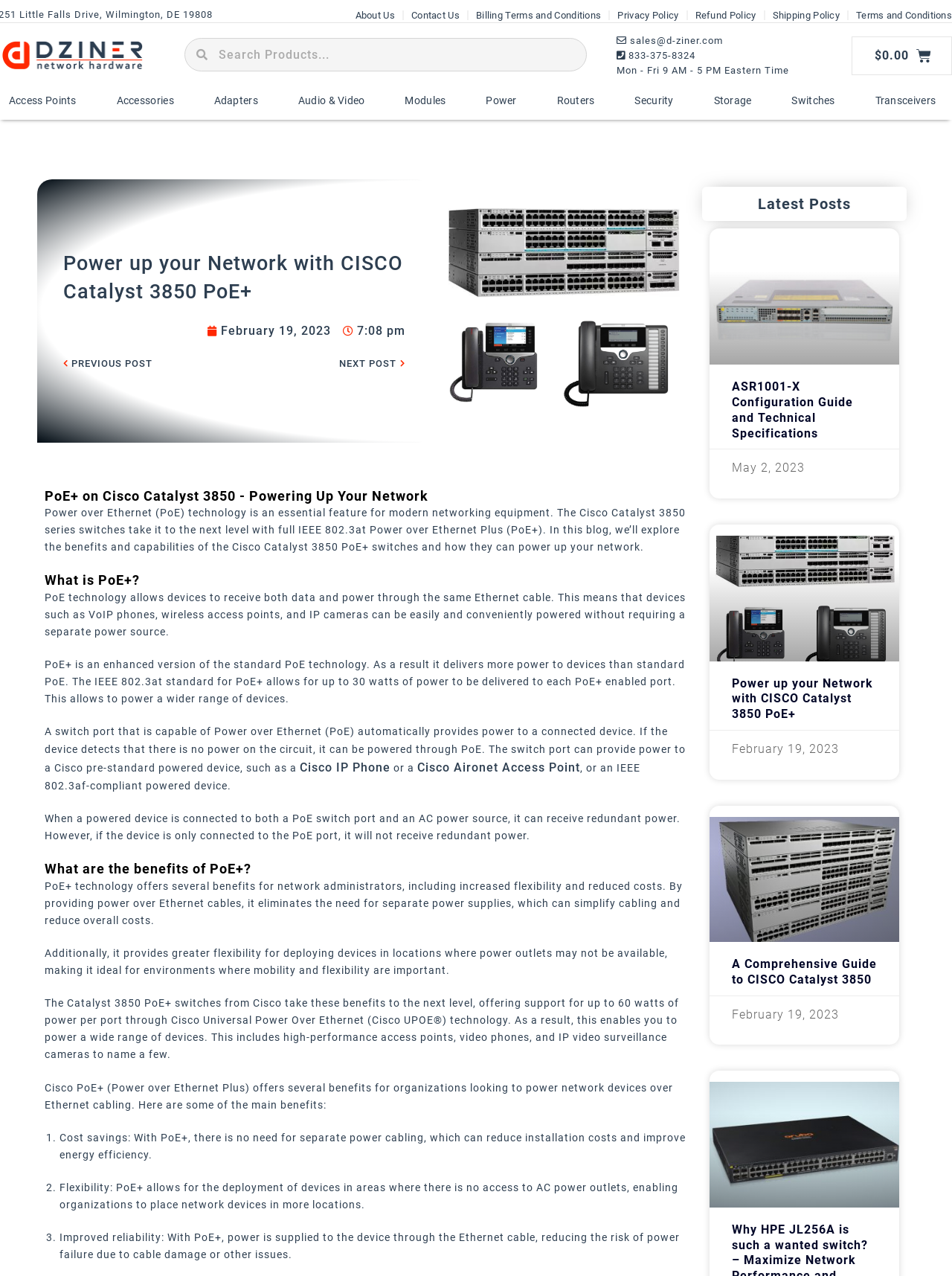Elaborate on the different components and information displayed on the webpage.

This webpage is about PoE+ on CISCO Catalyst 3850, providing key features and technical specifications. At the top, there are several links to other pages, including "About Us", "Contact Us", and "Terms and Conditions". Below these links, there is a search bar with a search button. 

On the left side, there is a menu with several categories, including "Access Points", "Adapters", "Audio & Video", and more. Each category has a toggle button to expand or collapse the menu.

The main content of the page is divided into several sections. The first section has a heading "Power up your Network with CISCO Catalyst 3850 PoE+" and a brief introduction to PoE+ technology. Below this, there is an image related to PoE+.

The next section explains what PoE+ is, its benefits, and how it works. This section includes several paragraphs of text and links to other relevant pages, such as "Cisco IP Phone" and "Cisco Aironet Access Point".

The following section discusses the benefits of PoE+, including cost savings, flexibility, and improved reliability. This section is presented in a list format with numbered markers.

Below this, there is a section titled "Latest Posts" that displays several articles related to CISCO Catalyst 3850 and other networking topics. Each article has a heading, a brief summary, and a link to the full article. The articles are displayed in a grid format with images and dates.

Overall, this webpage provides a comprehensive overview of PoE+ on CISCO Catalyst 3850, including its features, benefits, and technical specifications, as well as related articles and resources.